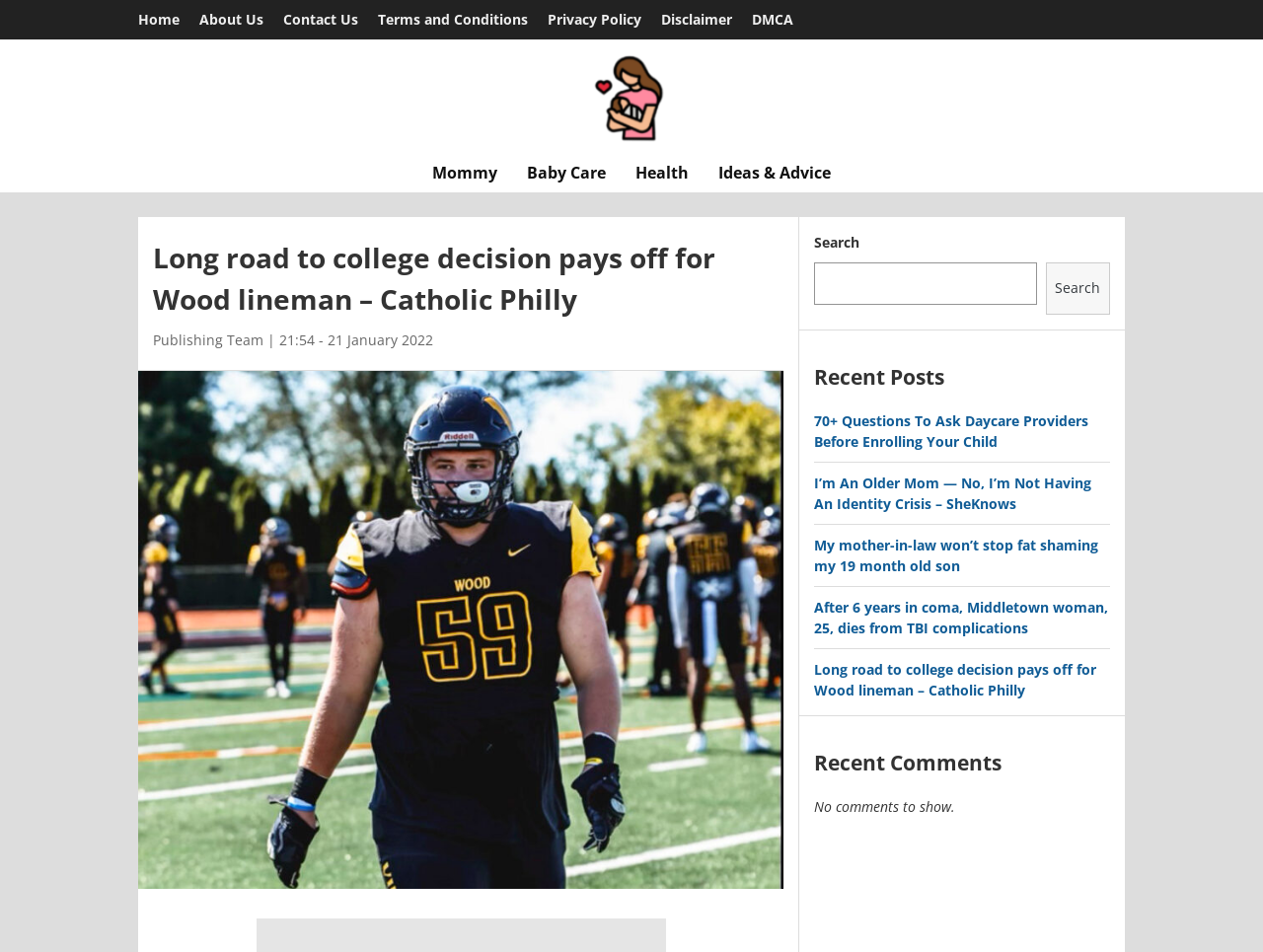Give a detailed explanation of the elements present on the webpage.

The webpage appears to be a blog or news article page. At the top, there is a navigation menu with several items, including "Home", "About Us", "Contact Us", and others. Below this menu, there is a brand logo image.

The main content of the page is divided into two sections. On the left, there is a header section with a heading that reads "Long road to college decision pays off for Wood lineman – Catholic Philly". Below this heading, there is a link to the "Publishing Team" and a timestamp indicating when the article was published.

On the right side of the page, there is a complementary section that contains a search bar, a heading that reads "Recent Posts", and a list of four article links with titles. Below this list, there is another heading that reads "Recent Comments", but it appears that there are no comments to show.

There are two menus on the page, one at the top and one below the brand logo. The top menu has several items, including "Mommy", "Baby Care", "Health", and others. The menu below the brand logo has the same items as the top menu.

Overall, the page appears to be a blog or news article page with a focus on parenting and family-related topics.